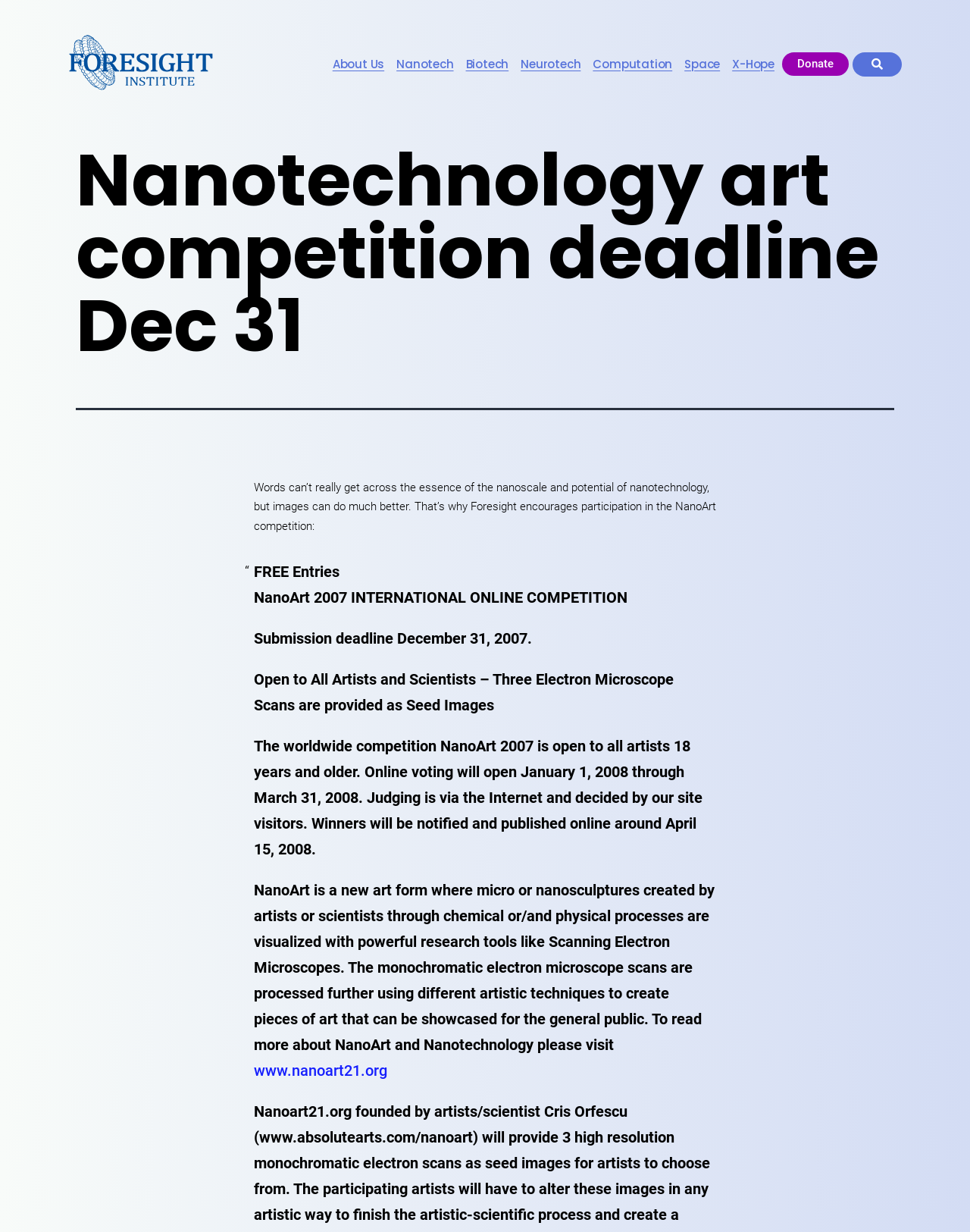How many electron microscope scans are provided as seed images?
Look at the image and respond with a single word or a short phrase.

Three